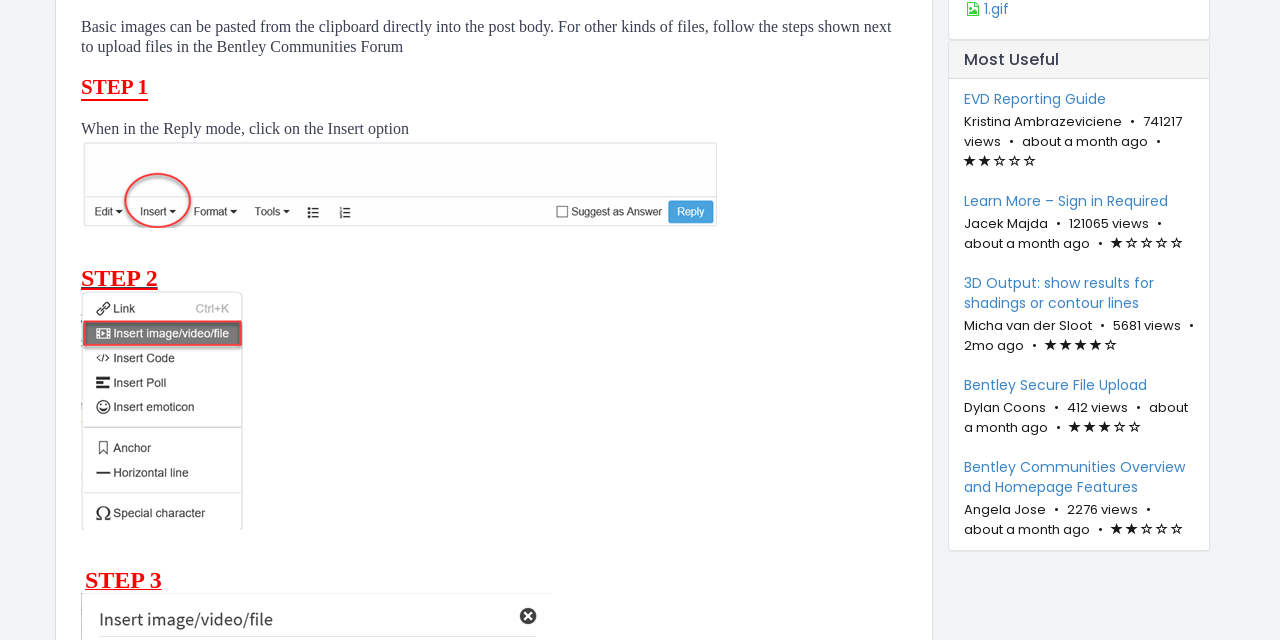Using the webpage screenshot, locate the HTML element that fits the following description and provide its bounding box: "EVD Reporting Guide".

[0.753, 0.139, 0.933, 0.171]